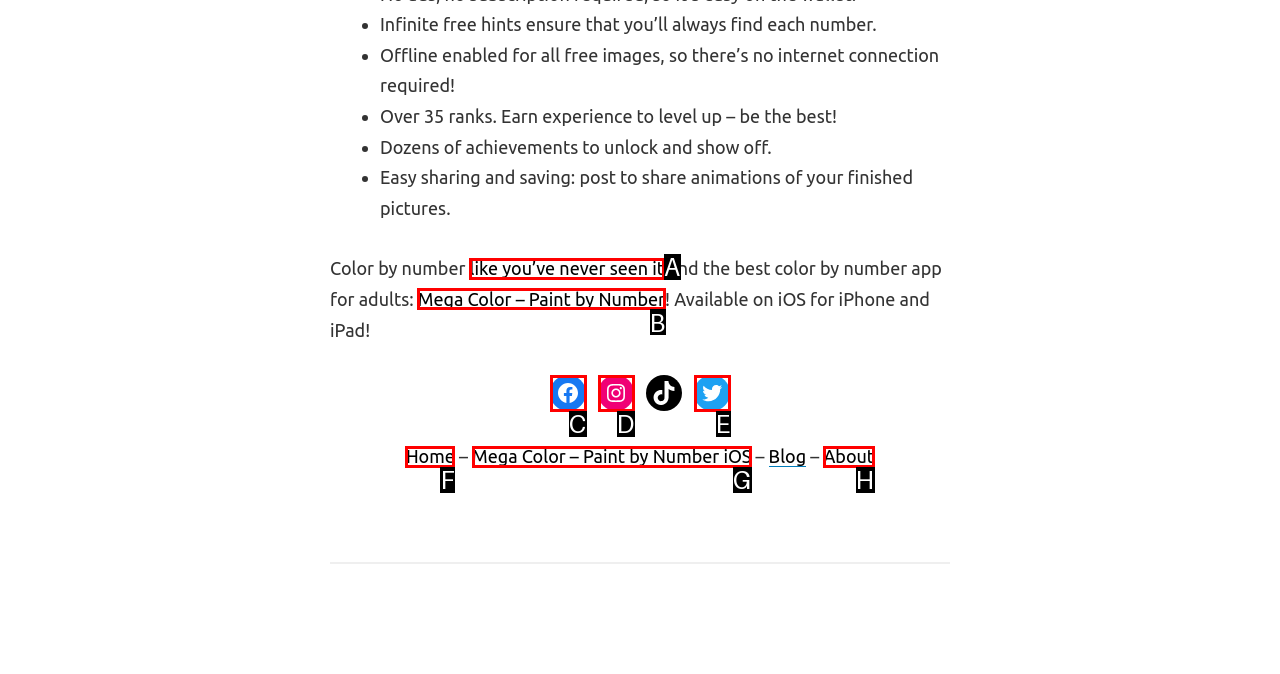Determine which option fits the following description: like you’ve never seen it
Answer with the corresponding option's letter directly.

A